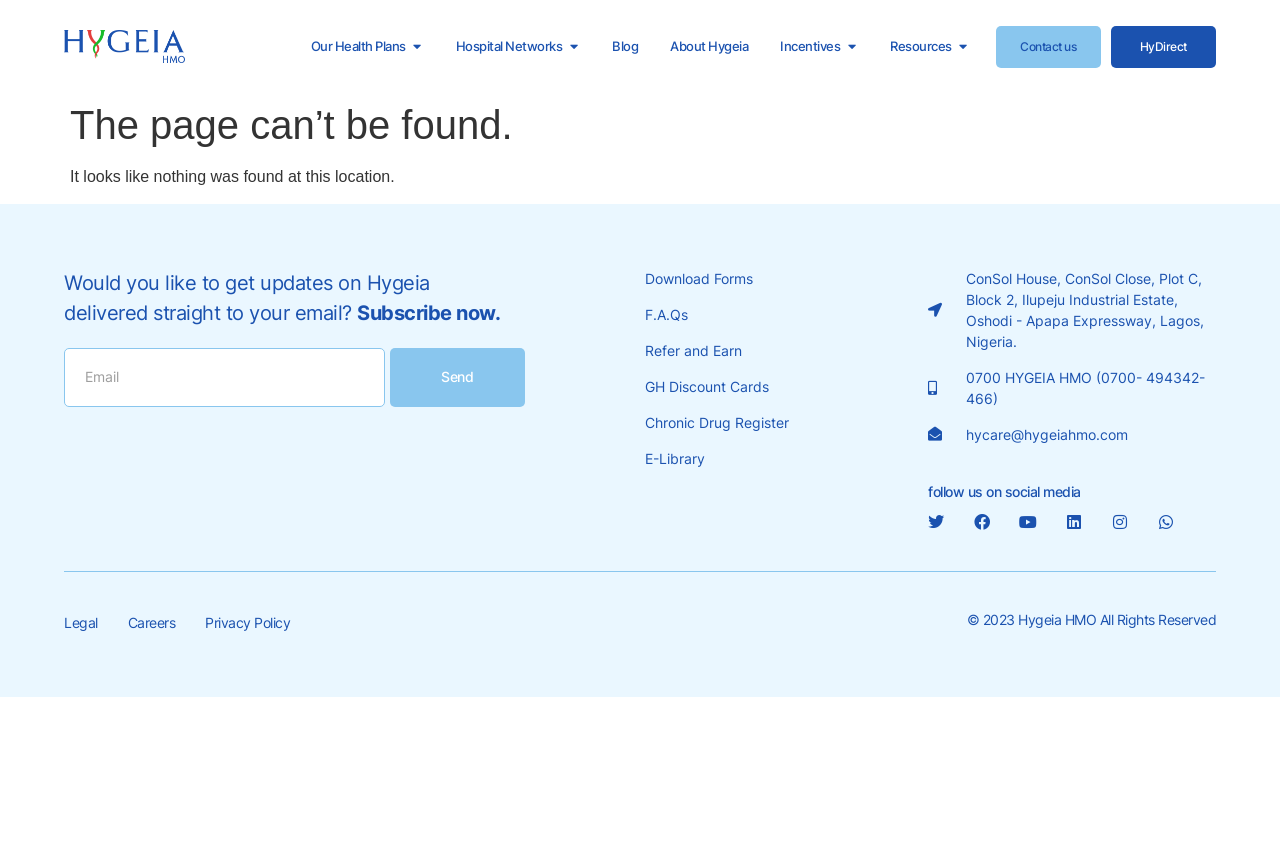Identify the text that serves as the heading for the webpage and generate it.

The page can’t be found.